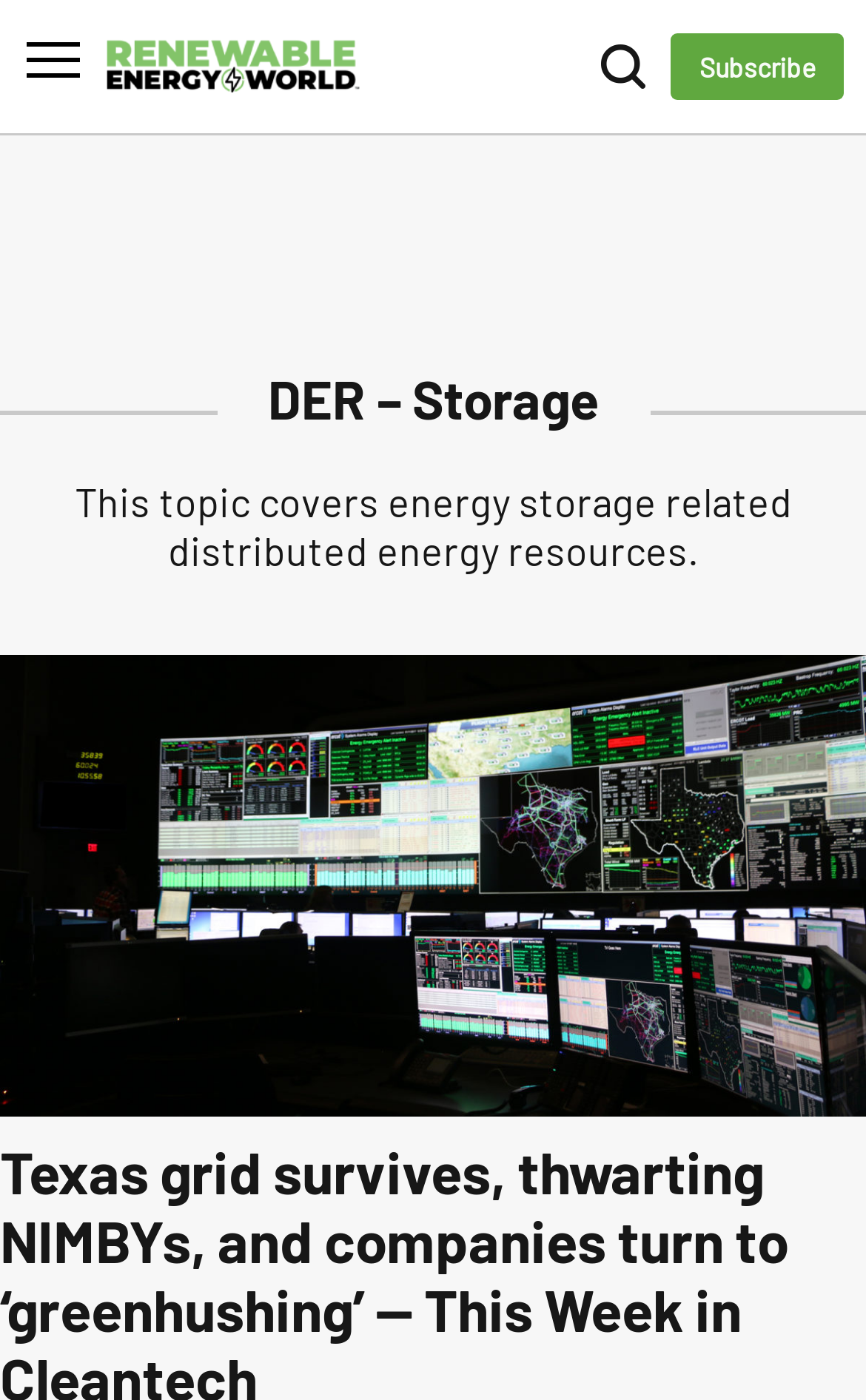Bounding box coordinates must be specified in the format (top-left x, top-left y, bottom-right x, bottom-right y). All values should be floating point numbers between 0 and 1. What are the bounding box coordinates of the UI element described as: title="Renewable Energy World"

[0.115, 0.019, 0.423, 0.076]